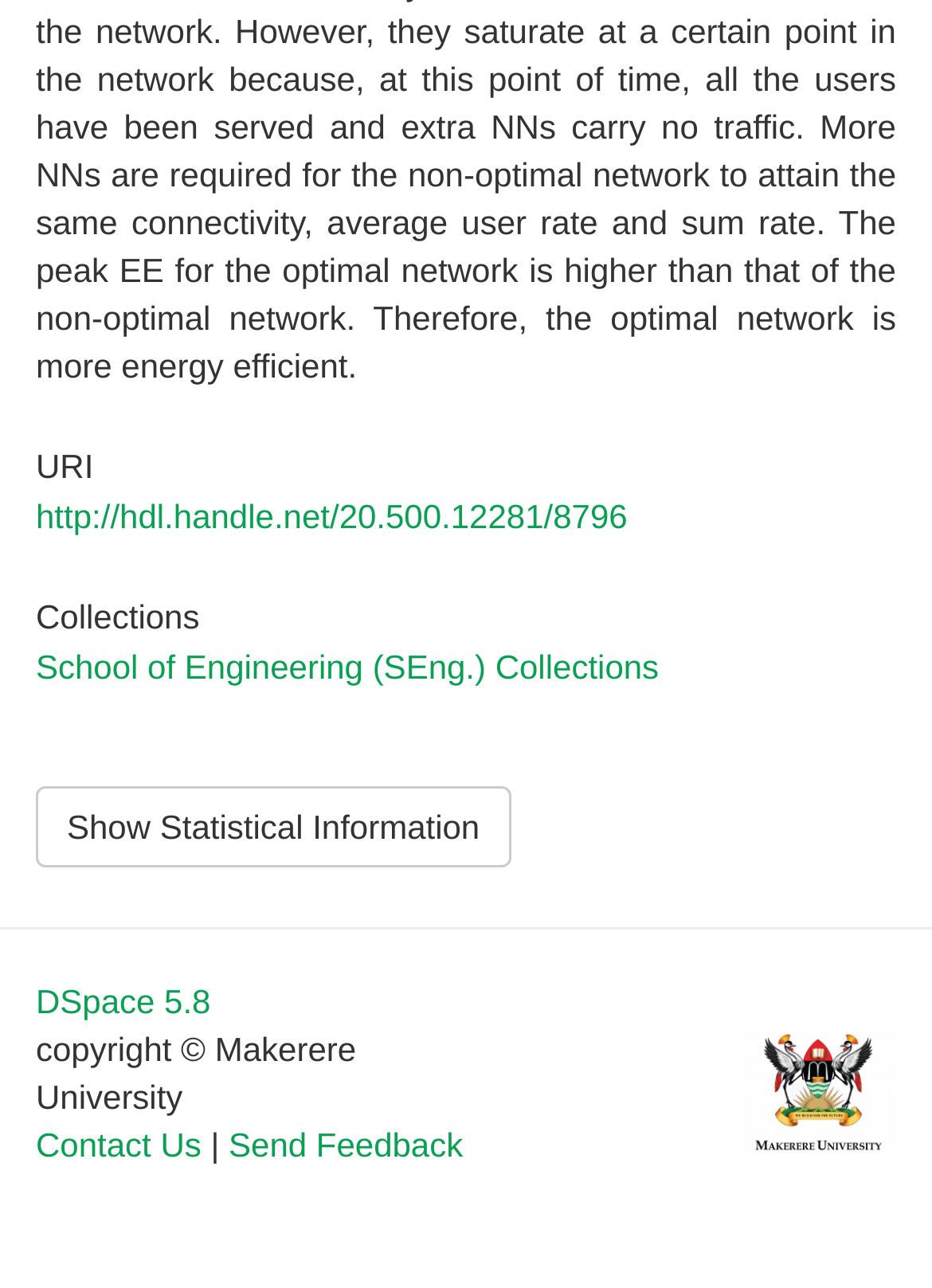Can you give a detailed response to the following question using the information from the image? What is the name of the collection?

I found the name of the collection in the link on the page, which states 'School of Engineering (SEng.) Collections'.